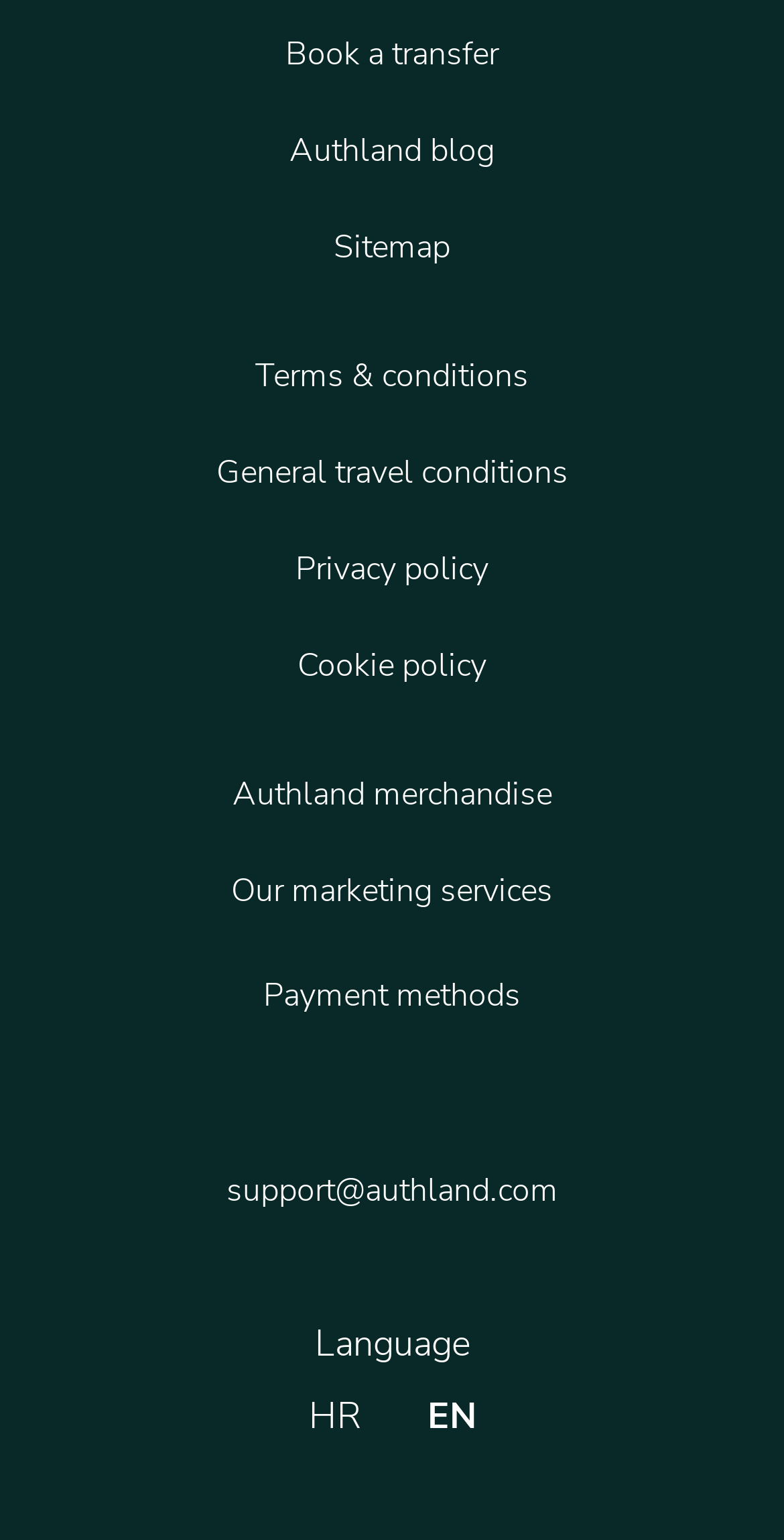Use a single word or phrase to answer this question: 
How many payment methods are listed?

3